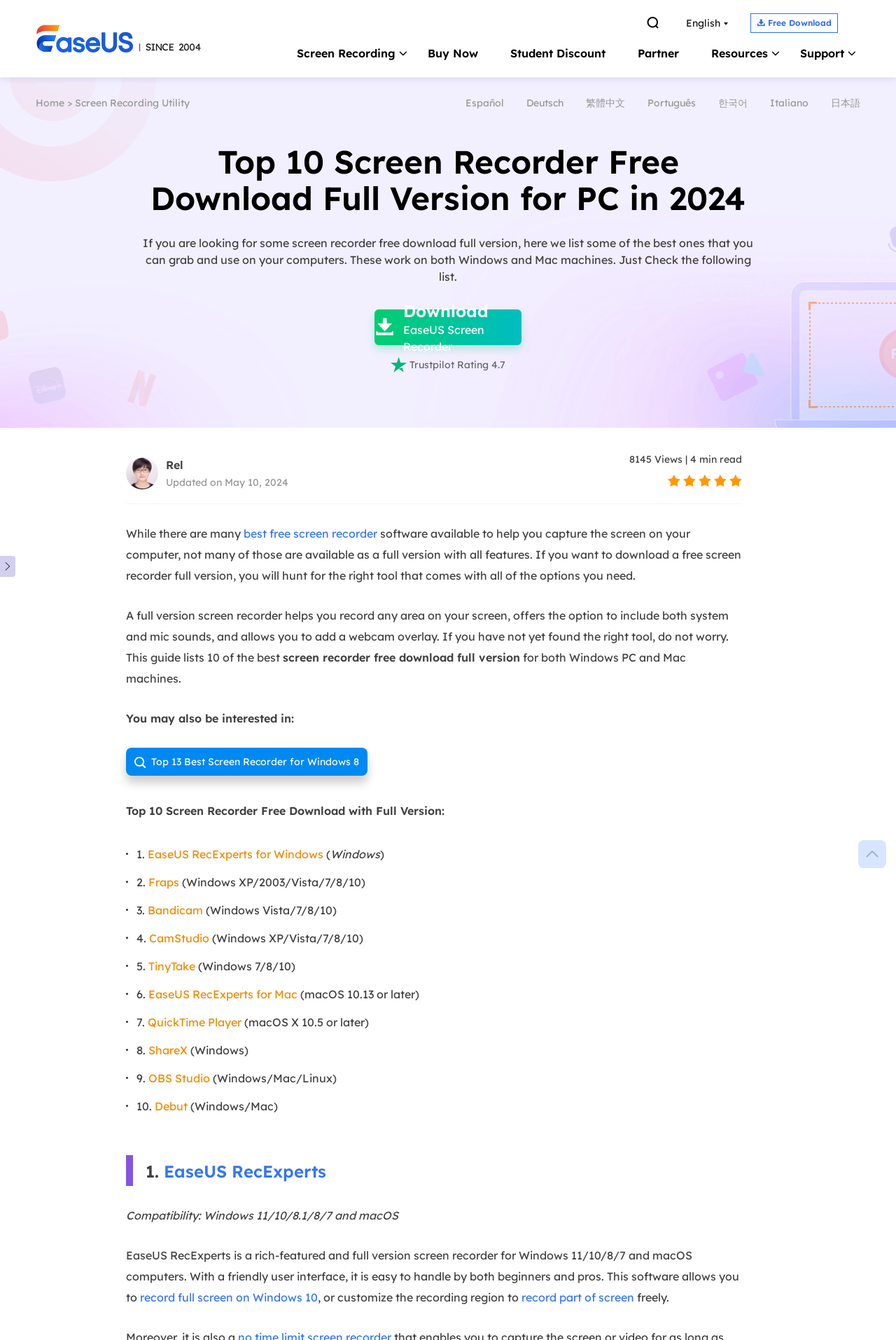Determine the bounding box coordinates of the area to click in order to meet this instruction: "Download EaseUS Screen Recorder".

[0.391, 0.231, 0.609, 0.266]